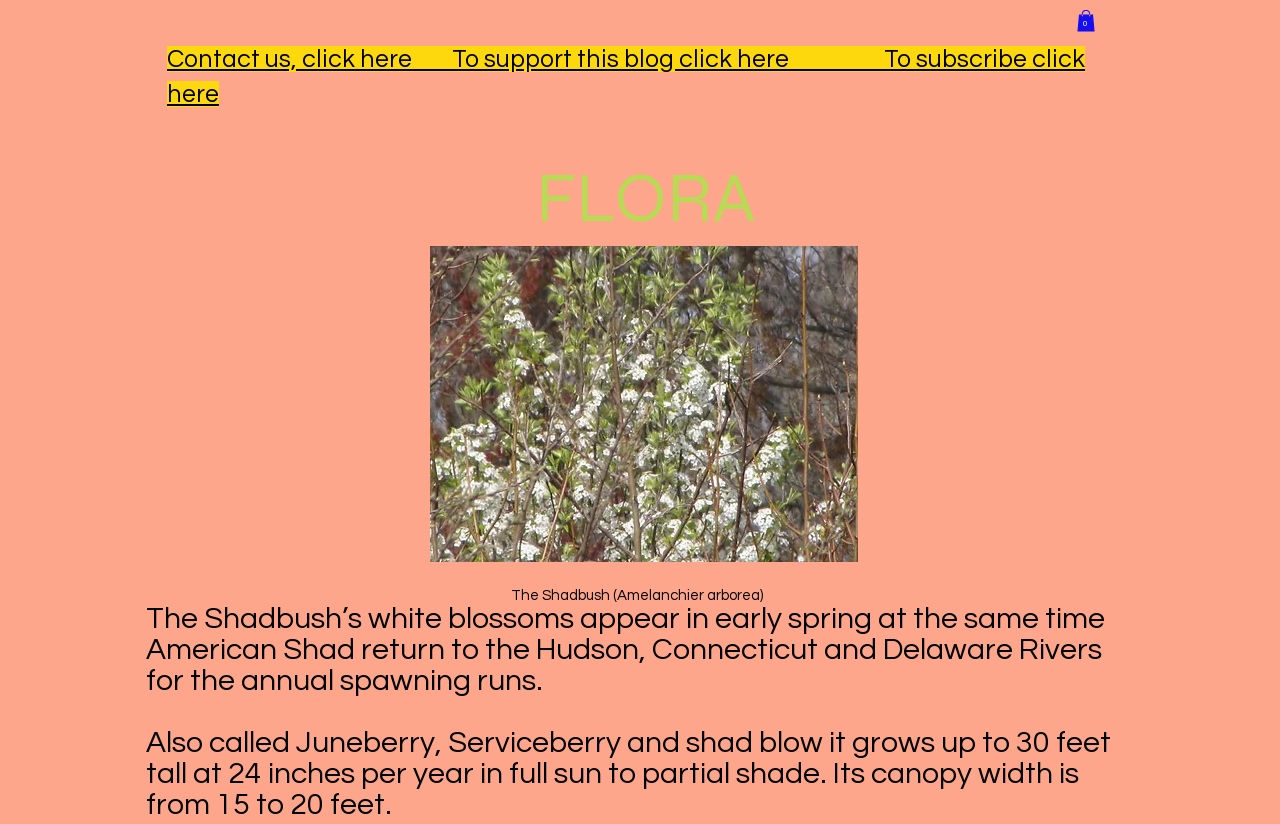Use a single word or phrase to respond to the question:
When do the Shadbush's white blossoms appear?

Early spring